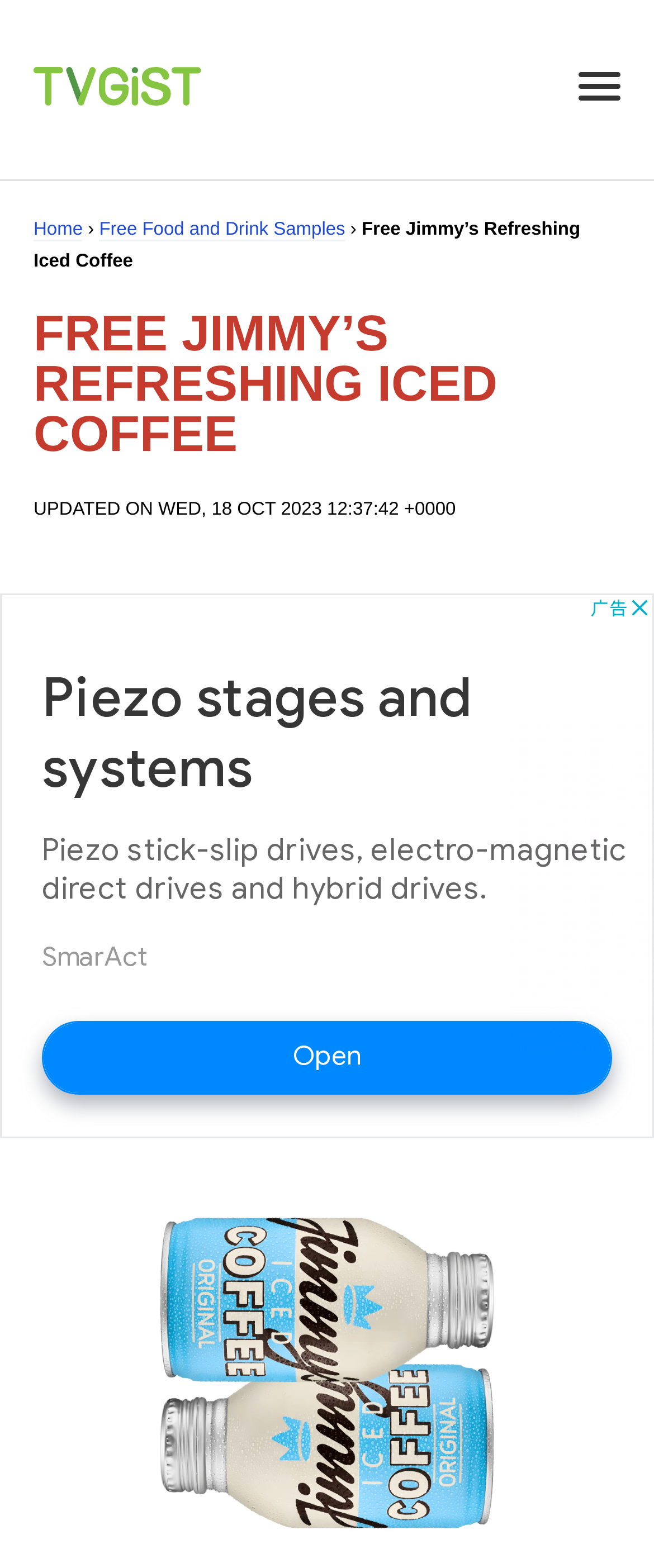Based on the element description: "aria-label="Advertisement" name="aswift_0" title="Advertisement"", identify the bounding box coordinates for this UI element. The coordinates must be four float numbers between 0 and 1, listed as [left, top, right, bottom].

[0.0, 0.379, 1.0, 0.726]